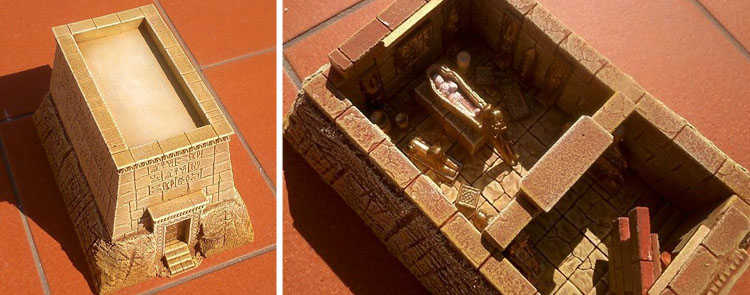Construct a detailed narrative about the image.

This image showcases a detailed diorama of an Egyptian mastaba, a type of ancient tomb, beautifully crafted to reflect historical accuracy. The sculpture features intricately designed stonework with hieroglyphics adorning the exterior, evoking the grandeur of ancient Egyptian architecture. The view from above reveals the inner chamber, complete with a sarcophagus and various artifacts, suggesting it was designed to honor and preserve the remains of an important individual. The warm, golden hues of the material enhance the realism, while the surrounding reddish tiles provide a contrasting backdrop, making the diorama a striking representation of 1944 Eastern Europe aesthetics through the lens of ancient Egyptian culture. This piece is attributed to Mark Hartig and is presented in a 1/35th scale, emphasizing the meticulous craftsmanship that brings this historical scene to life.